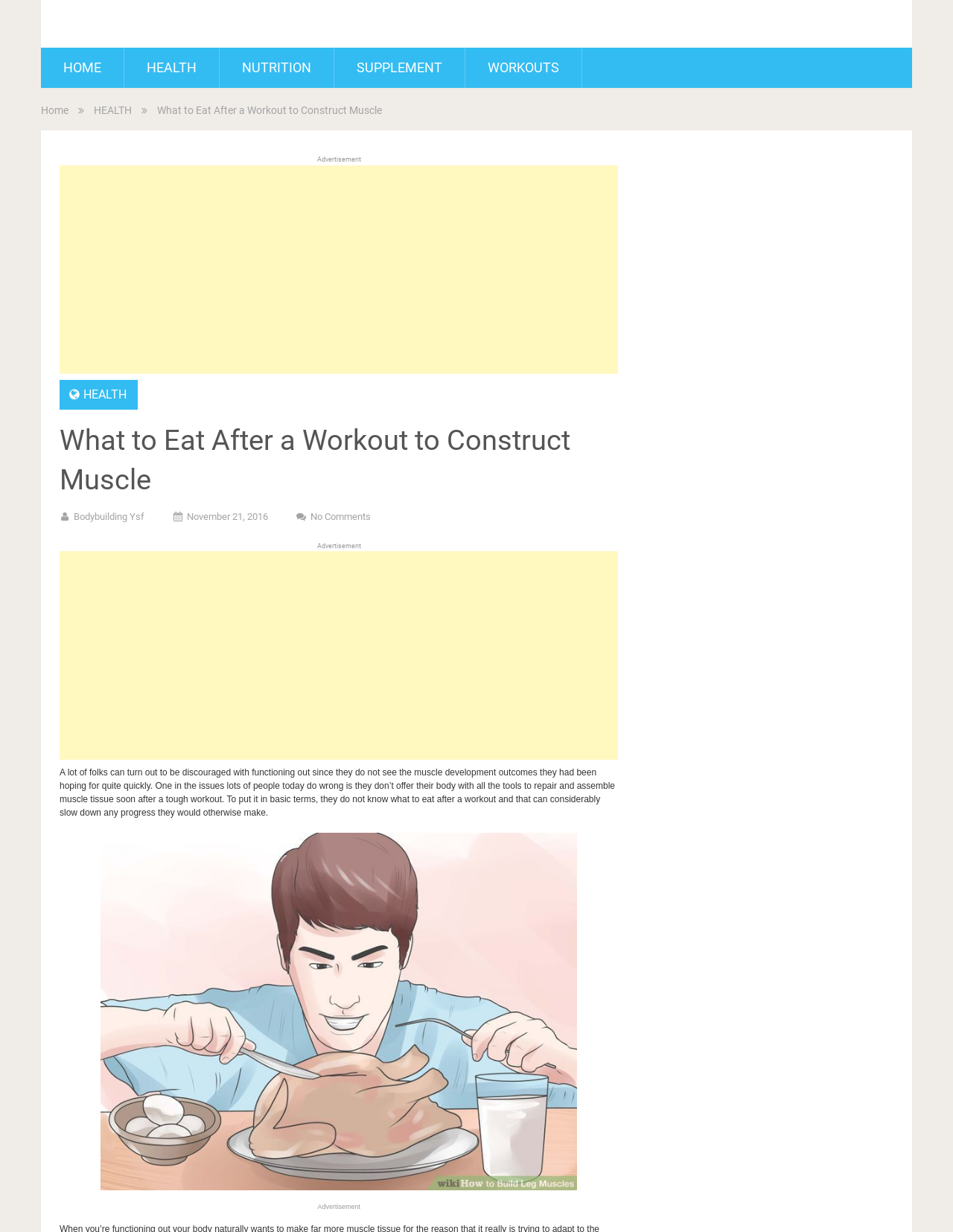Provide the bounding box for the UI element matching this description: "all-bodybuilding.com".

[0.062, 0.019, 0.261, 0.058]